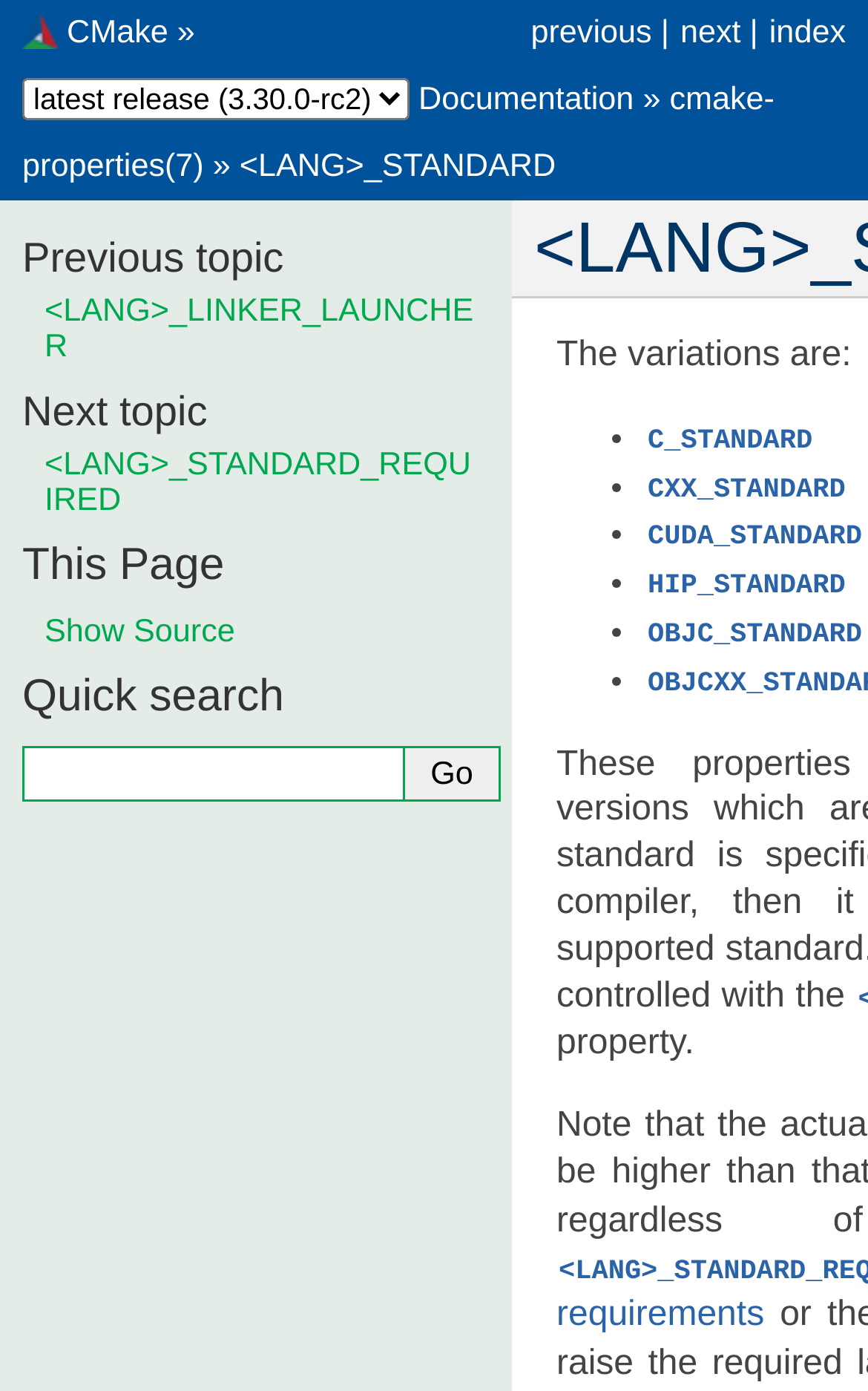Provide an in-depth caption for the elements present on the webpage.

This webpage is about the `<LANG>_STANDARD` documentation in CMake 3.30.0-rc2. At the top, there is a navigation section with links to "index", "next", "previous", and "CMake" on the left, and a combobox on the right. Below the navigation section, there is a link to "Documentation" and another link to "cmake-properties(7)".

The main content of the page starts with a heading that says "The variations are:". Below this heading, there is a list of links to different standard variations, including "C_STANDARD", "CXX_STANDARD", "CUDA_STANDARD", "HIP_STANDARD", and "OBJC_STANDARD". Each list item is marked with a bullet point.

On the left side of the page, there are two sections: "Previous topic" and "Next topic". Each section contains a link to a related topic, such as "<LANG>_LINKER_LAUNCHER" and "<LANG>_STANDARD_REQUIRED", respectively.

At the bottom of the page, there are two more sections: "This Page" and "Quick search". The "This Page" section contains a link to "Show Source", while the "Quick search" section has a search box and a "Go" button.